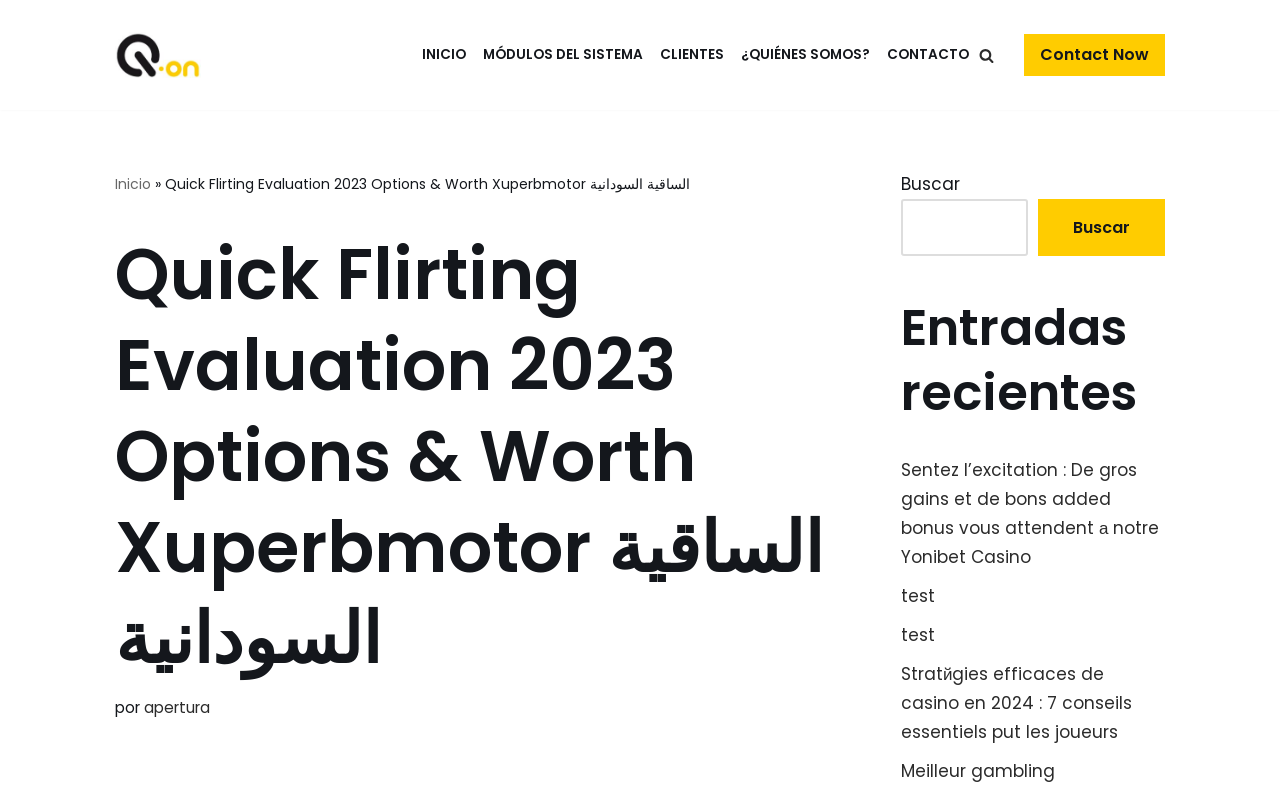Utilize the details in the image to give a detailed response to the question: What is the purpose of the button on the top-right corner?

The button on the top-right corner has an image and the text 'Buscar' on it. This suggests that its purpose is to initiate a search function, which is further supported by the presence of a search box and a 'Buscar' button next to it.